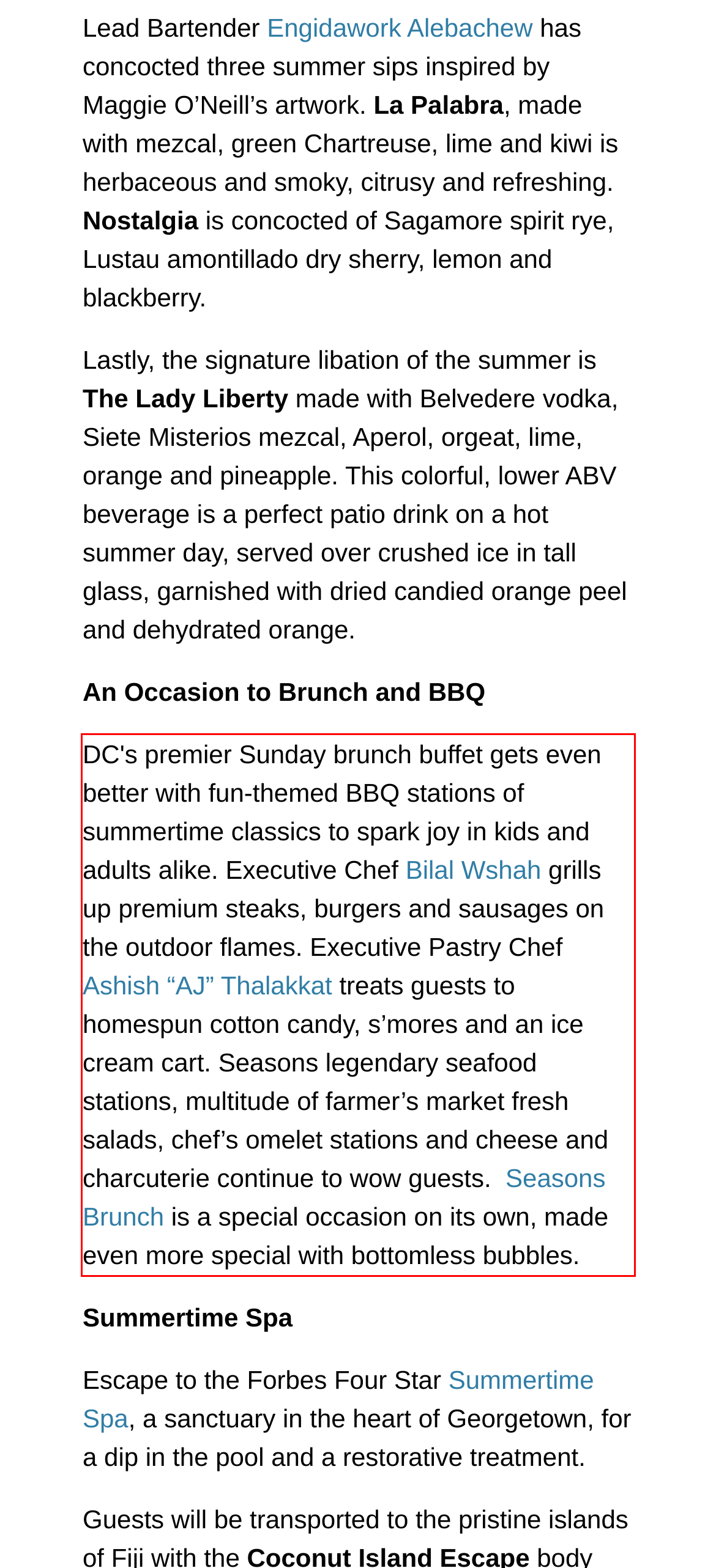Inspect the webpage screenshot that has a red bounding box and use OCR technology to read and display the text inside the red bounding box.

DC's premier Sunday brunch buffet gets even better with fun-themed BBQ stations of summertime classics to spark joy in kids and adults alike. Executive Chef Bilal Wshah grills up premium steaks, burgers and sausages on the outdoor flames. Executive Pastry Chef Ashish “AJ” Thalakkat treats guests to homespun cotton candy, s’mores and an ice cream cart. Seasons legendary seafood stations, multitude of farmer’s market fresh salads, chef’s omelet stations and cheese and charcuterie continue to wow guests. Seasons Brunch is a special occasion on its own, made even more special with bottomless bubbles.